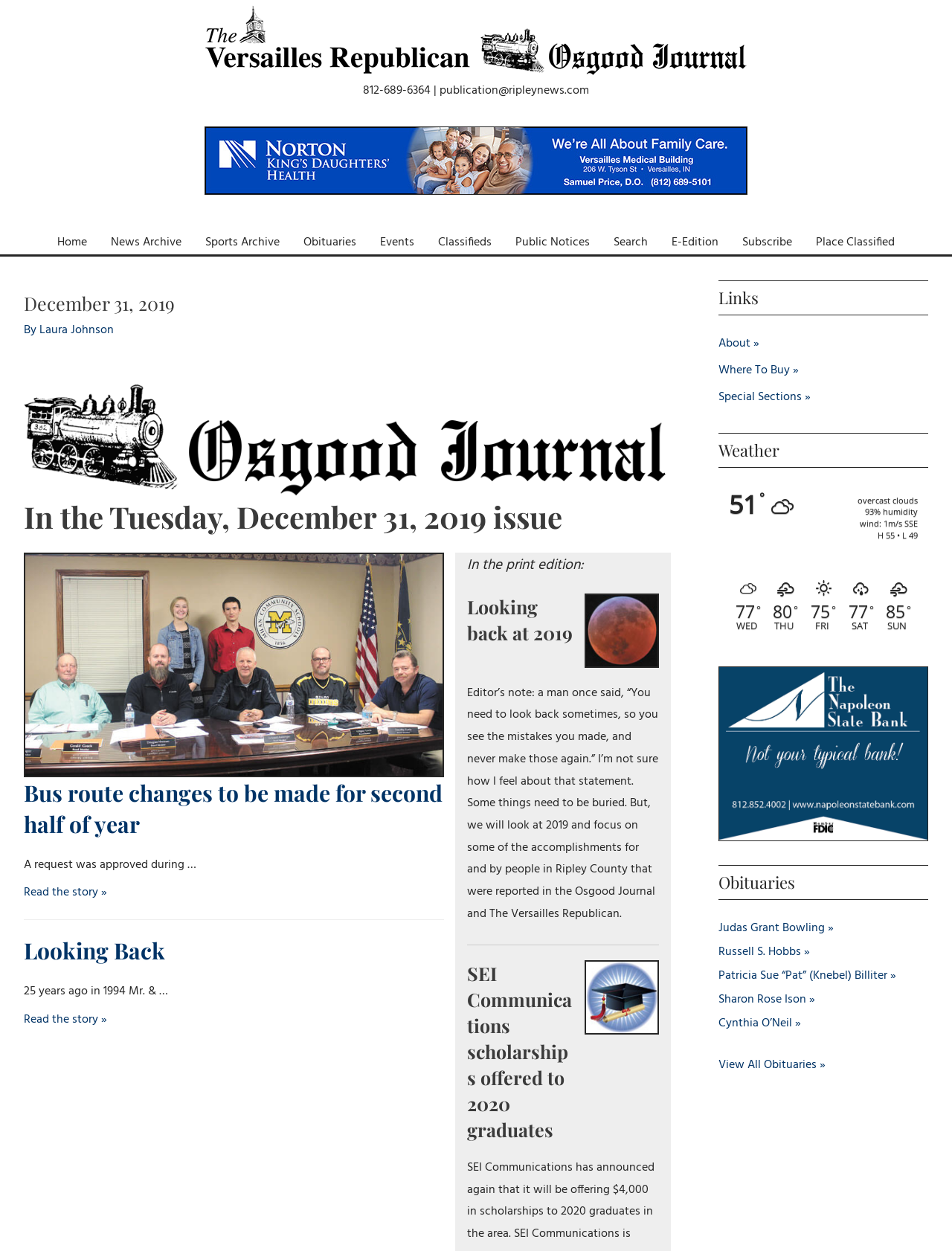Give an extensive and precise description of the webpage.

This webpage appears to be a news website, specifically the Ripley Publishing Company, Inc. The top section of the page features a navigation menu with links to various sections of the website, including "Home", "News Archive", "Sports Archive", "Obituaries", and more.

Below the navigation menu, there is a section with a heading "December 31, 2019" and a subheading "By Laura Johnson". This section appears to be a news article, with a brief summary and a "Read the story »" link.

To the right of this section, there is a column with a heading "In the print edition:" and several articles with images, headings, and summaries. The articles appear to be about local news and events, including bus route changes and a look back at 2019.

Further down the page, there is a section with a heading "Links" and a navigation menu with links to "About", "Where To Buy", and "Special Sections". Below this section, there is a "Weather" section with current weather conditions, including temperature, humidity, wind speed, and a forecast for the next few days.

Throughout the page, there are several images, including a logo at the top and various images accompanying the news articles. The layout is organized and easy to navigate, with clear headings and concise summaries.